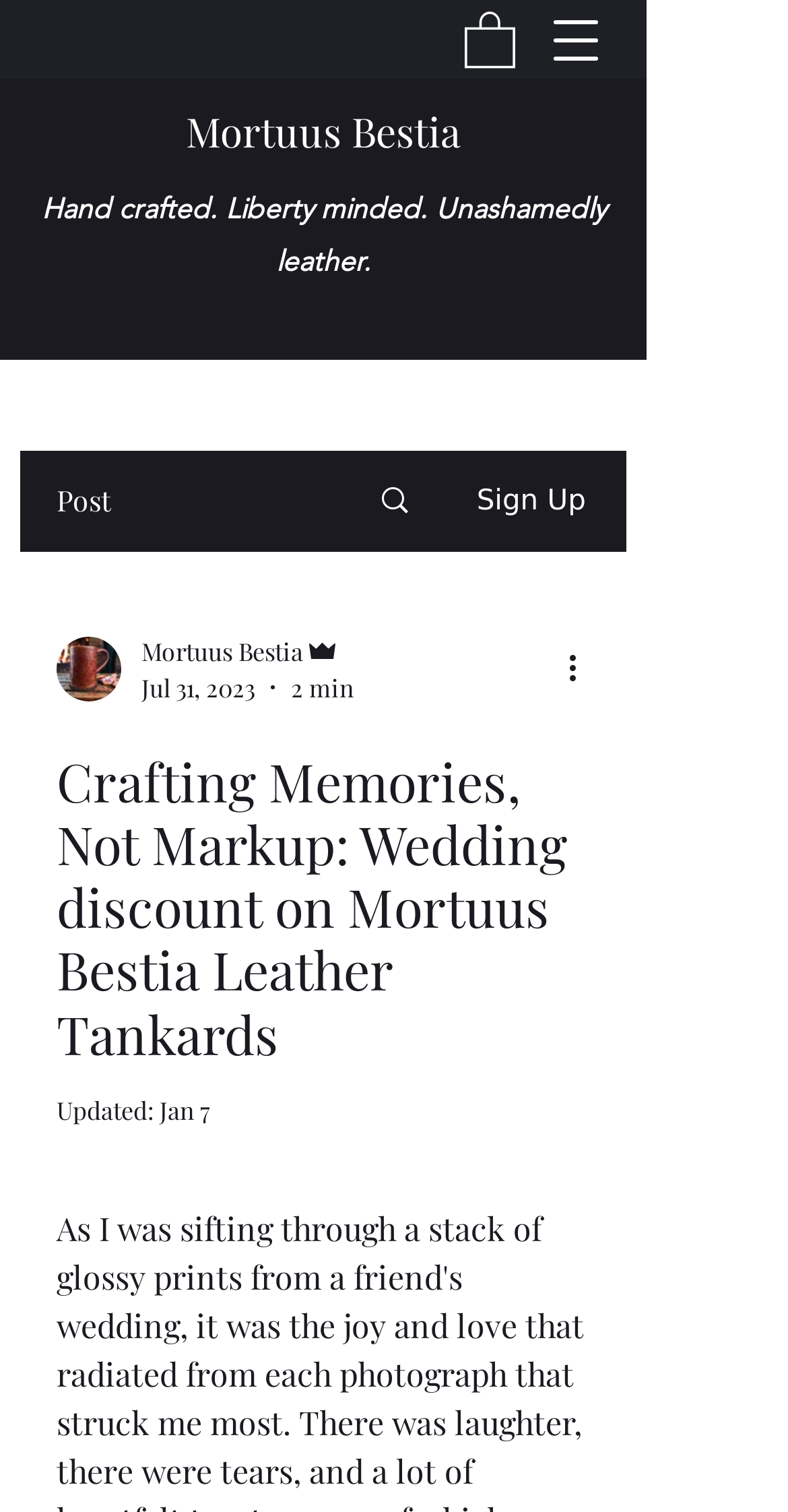With reference to the screenshot, provide a detailed response to the question below:
What is the time it takes to read the latest article?

I found the time it takes to read the latest article by looking at the generic element with the text '2 min' which is likely to be the estimated reading time.